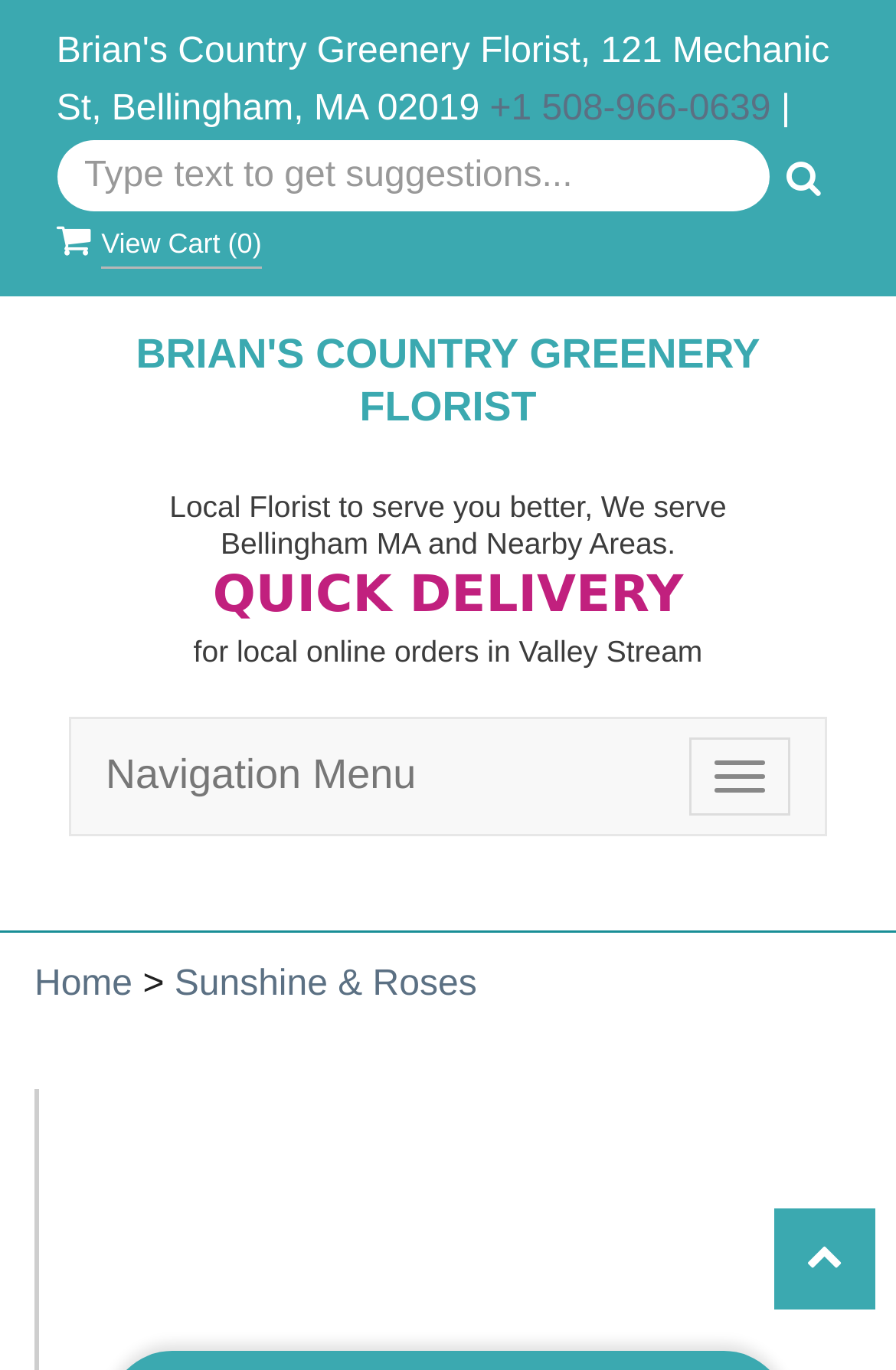Determine the bounding box for the UI element described here: "View Cart (0)".

[0.063, 0.163, 0.292, 0.192]